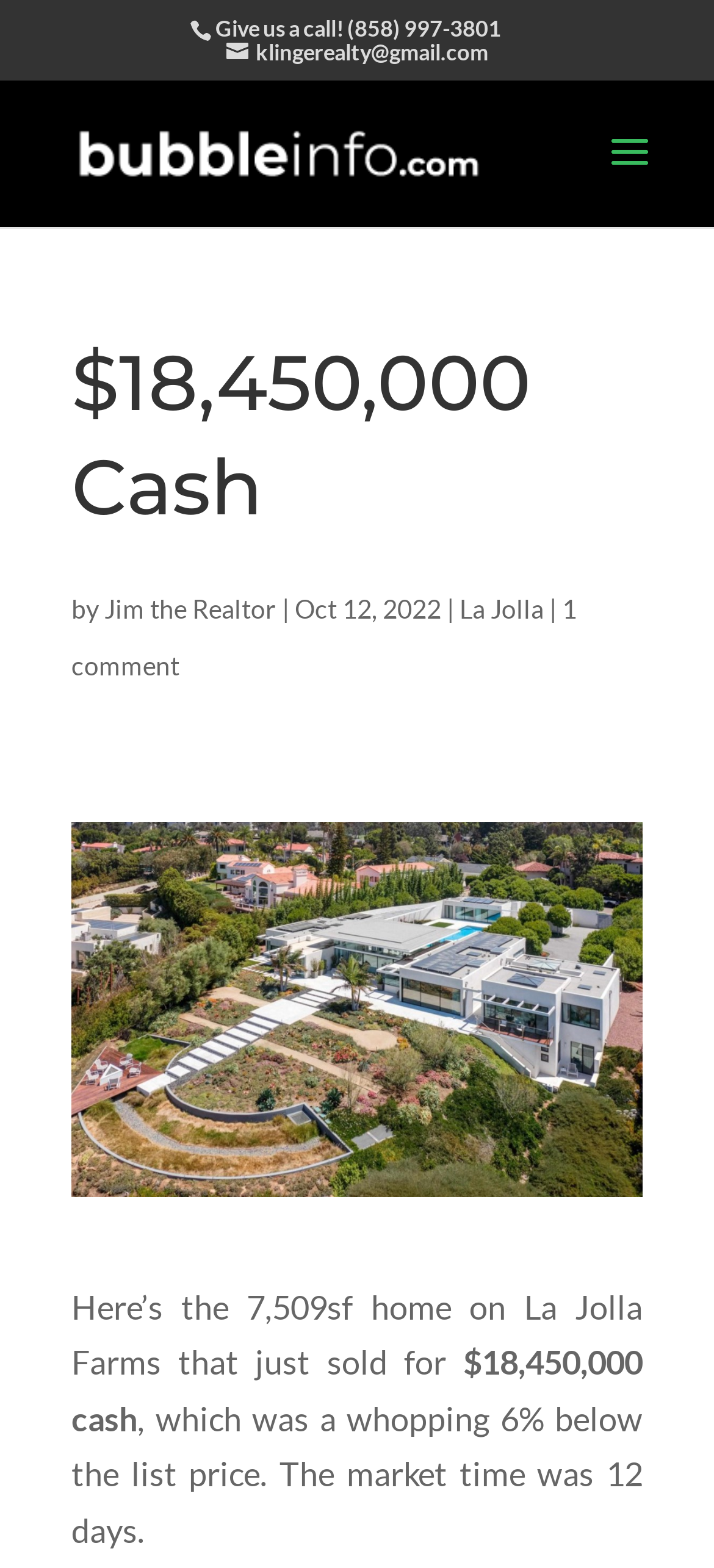Who is the realtor?
Look at the image and provide a detailed response to the question.

The realtor's name is mentioned in the text as 'Jim the Realtor', which is a link on the webpage.